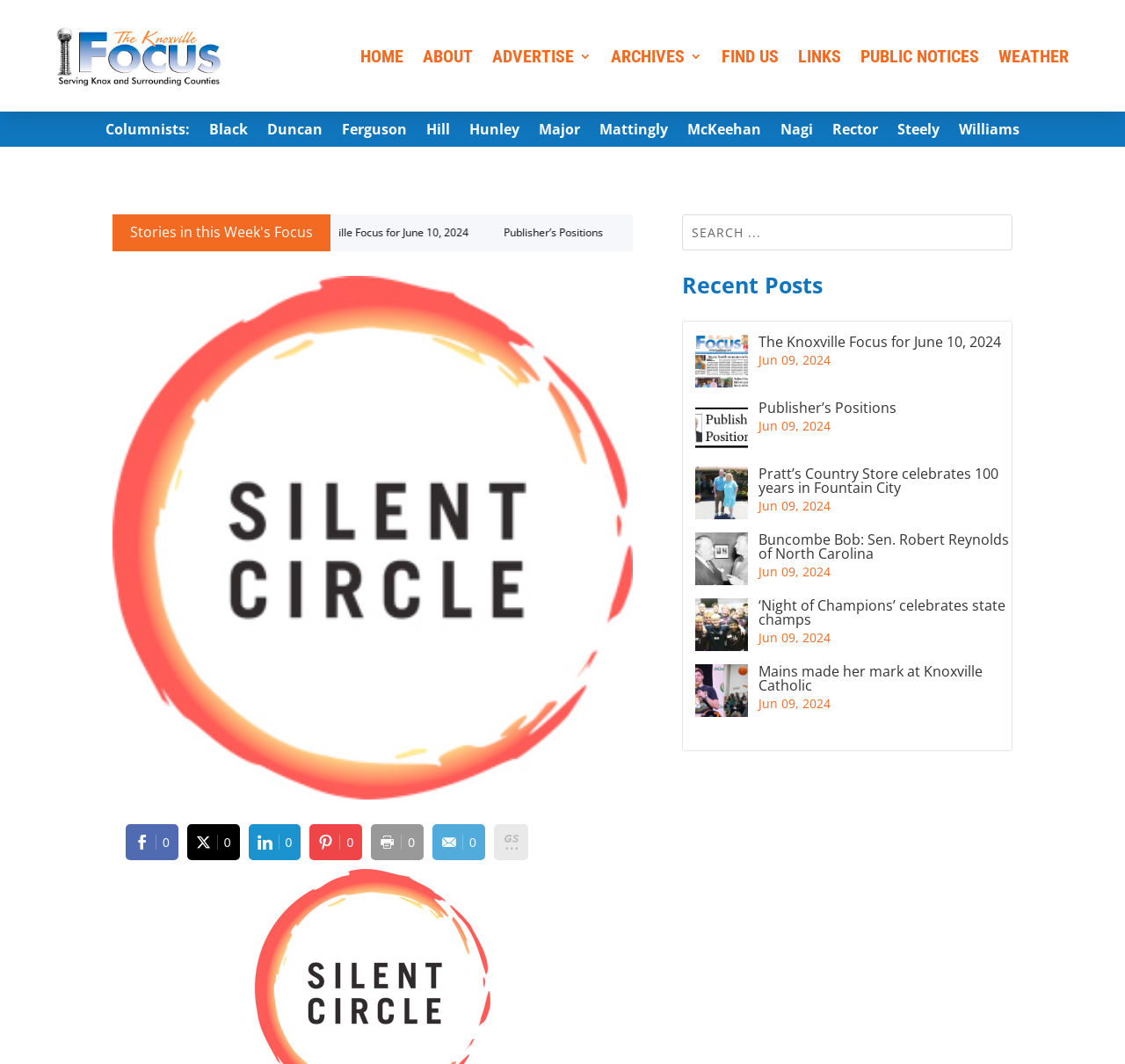Based on the element description "Publisher’s Positions Jun 09, 2024", predict the bounding box coordinates of the UI element.

[0.618, 0.377, 0.899, 0.426]